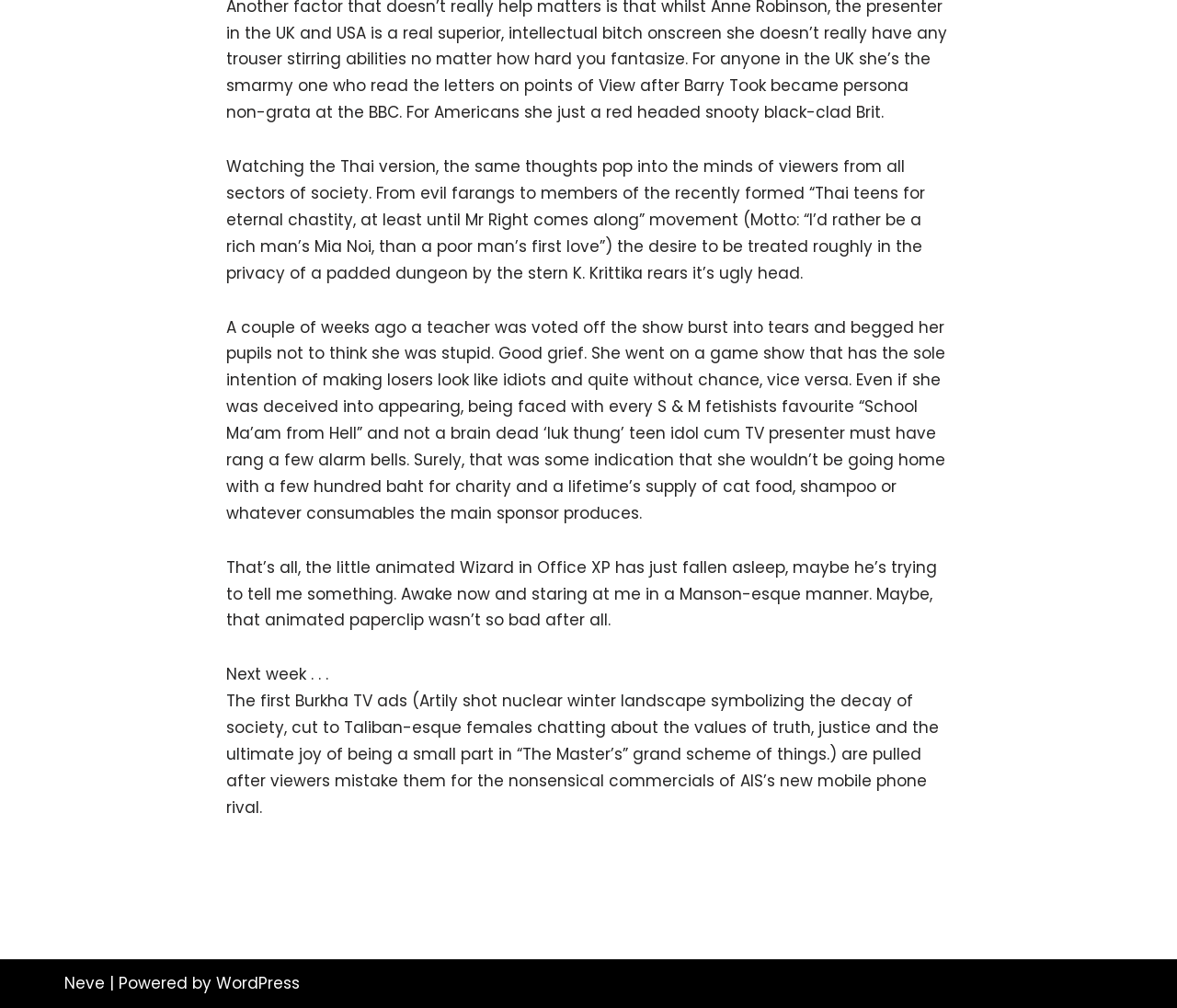What is the author's tone in the article?
Provide a concise answer using a single word or phrase based on the image.

Humorous